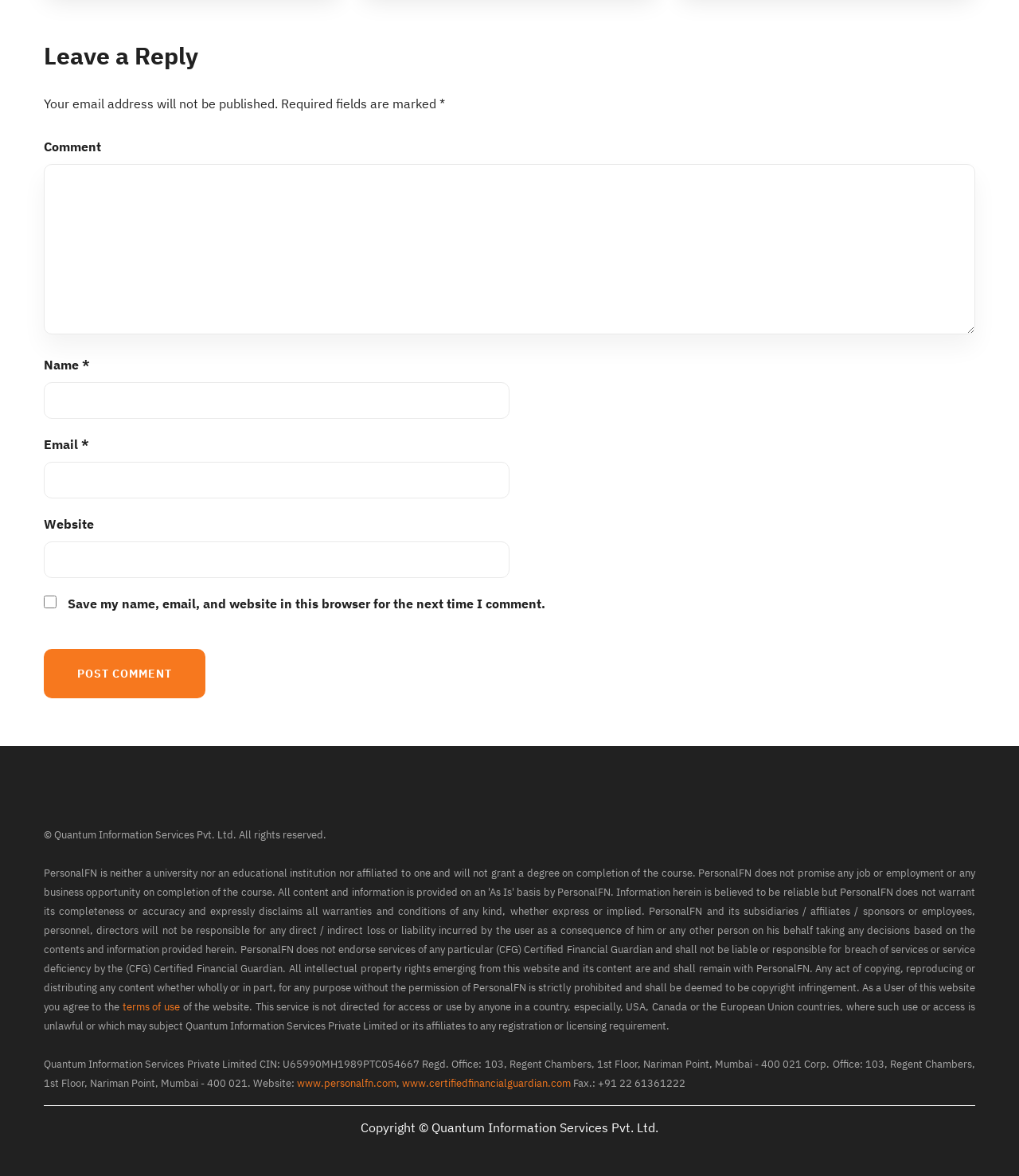What is the purpose of the comment section?
Please provide a single word or phrase answer based on the image.

Leave a reply